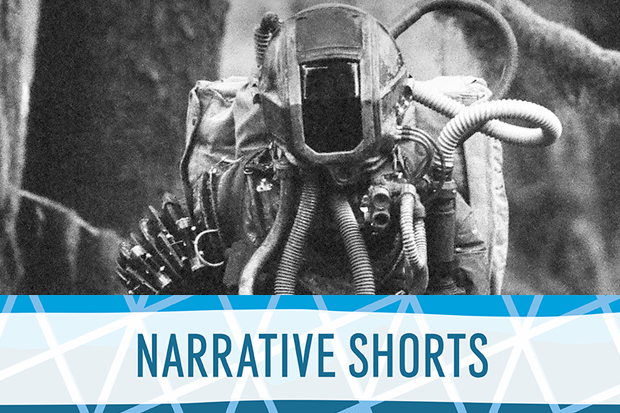Please provide a brief answer to the following inquiry using a single word or phrase:
What is written on the blue banner?

NARRATIVE SHORTS